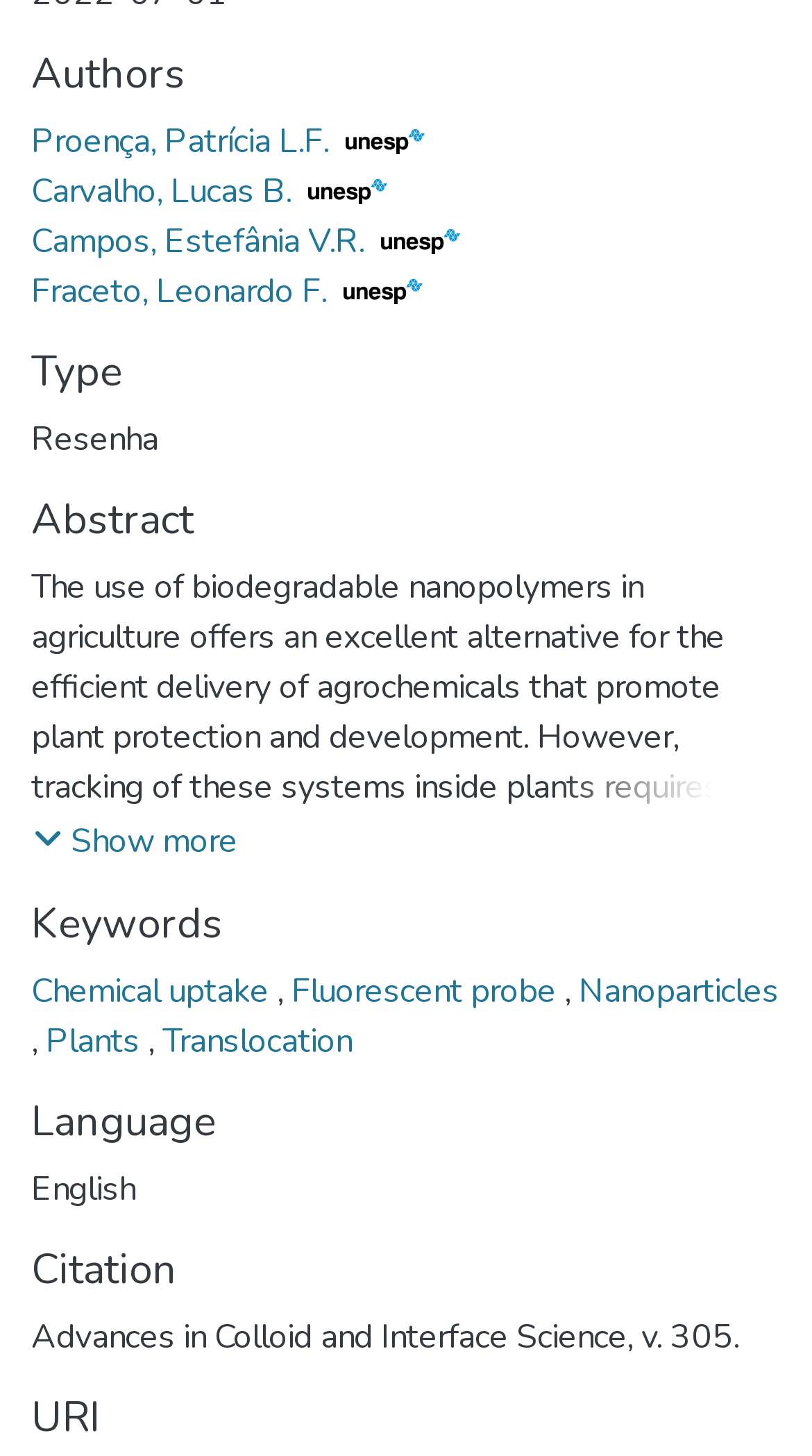Provide the bounding box coordinates of the UI element this sentence describes: "Proença, Patrícia L.F.".

[0.038, 0.082, 0.522, 0.114]